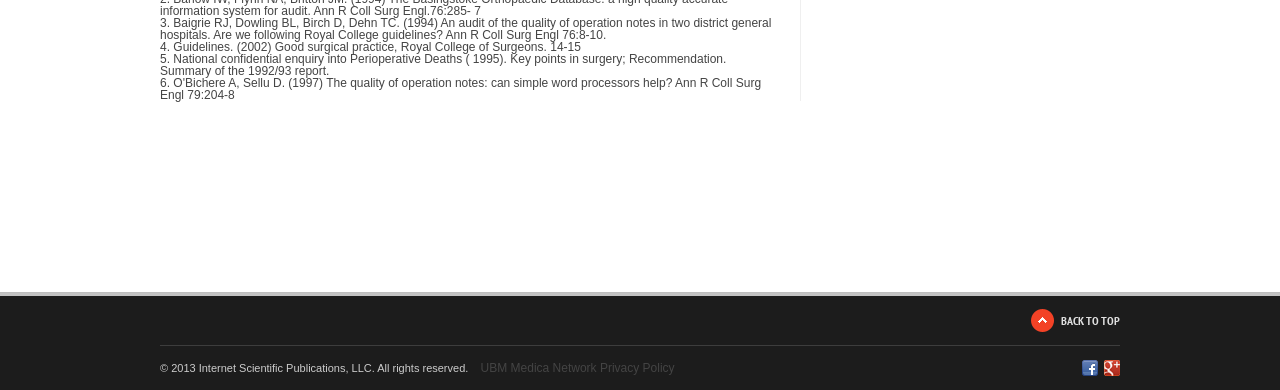Please respond to the question using a single word or phrase:
What is the title of the first reference?

An audit of the quality of operation notes